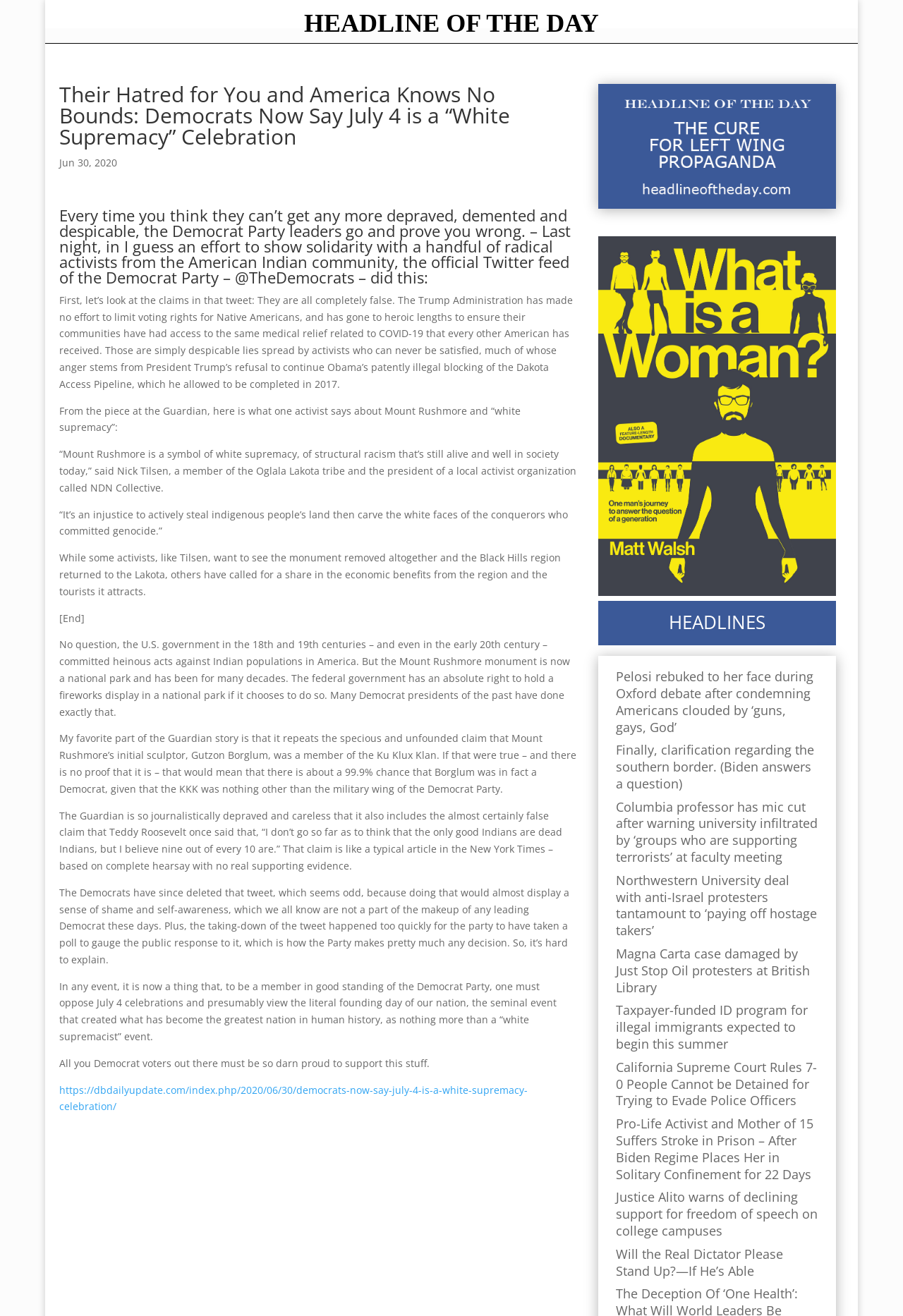Give the bounding box coordinates for this UI element: "https://dbdailyupdate.com/index.php/2020/06/30/democrats-now-say-july-4-is-a-white-supremacy-celebration/". The coordinates should be four float numbers between 0 and 1, arranged as [left, top, right, bottom].

[0.066, 0.823, 0.584, 0.846]